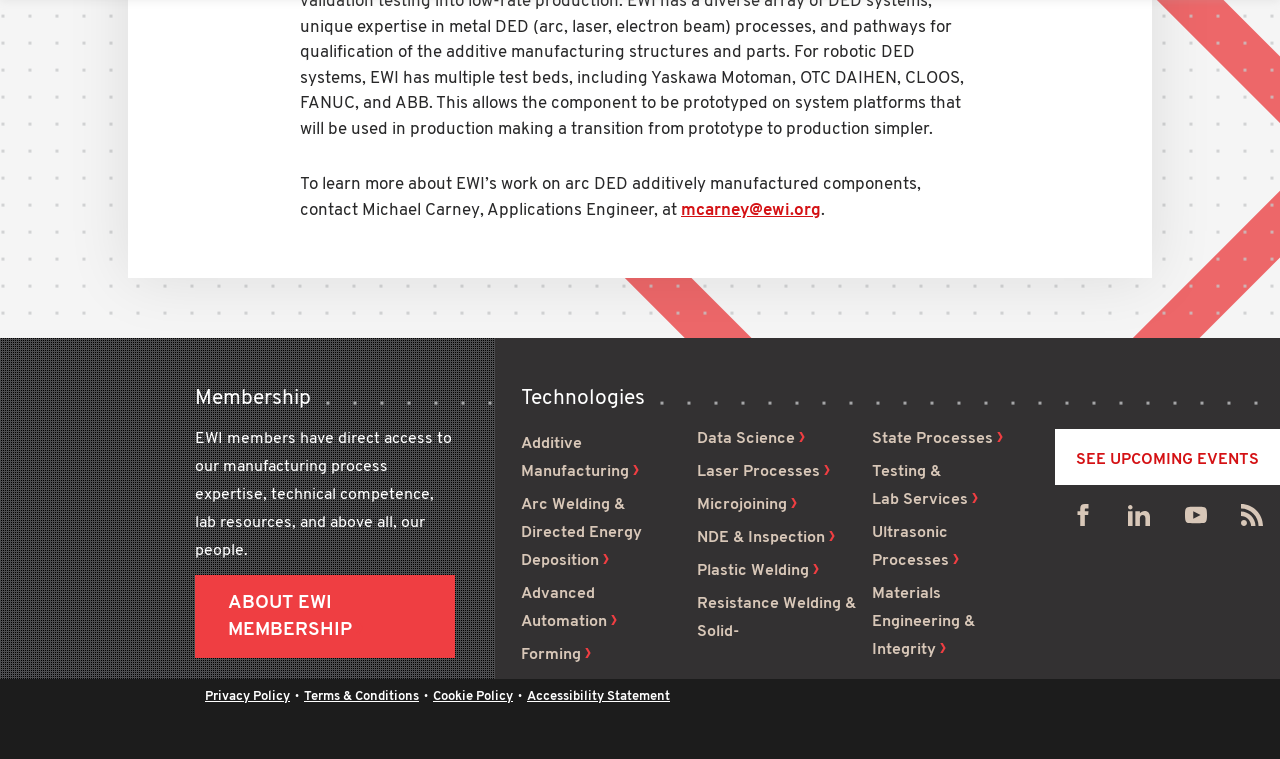Using the webpage screenshot, find the UI element described by Cookie Policy. Provide the bounding box coordinates in the format (top-left x, top-left y, bottom-right x, bottom-right y), ensuring all values are floating point numbers between 0 and 1.

[0.338, 0.909, 0.401, 0.926]